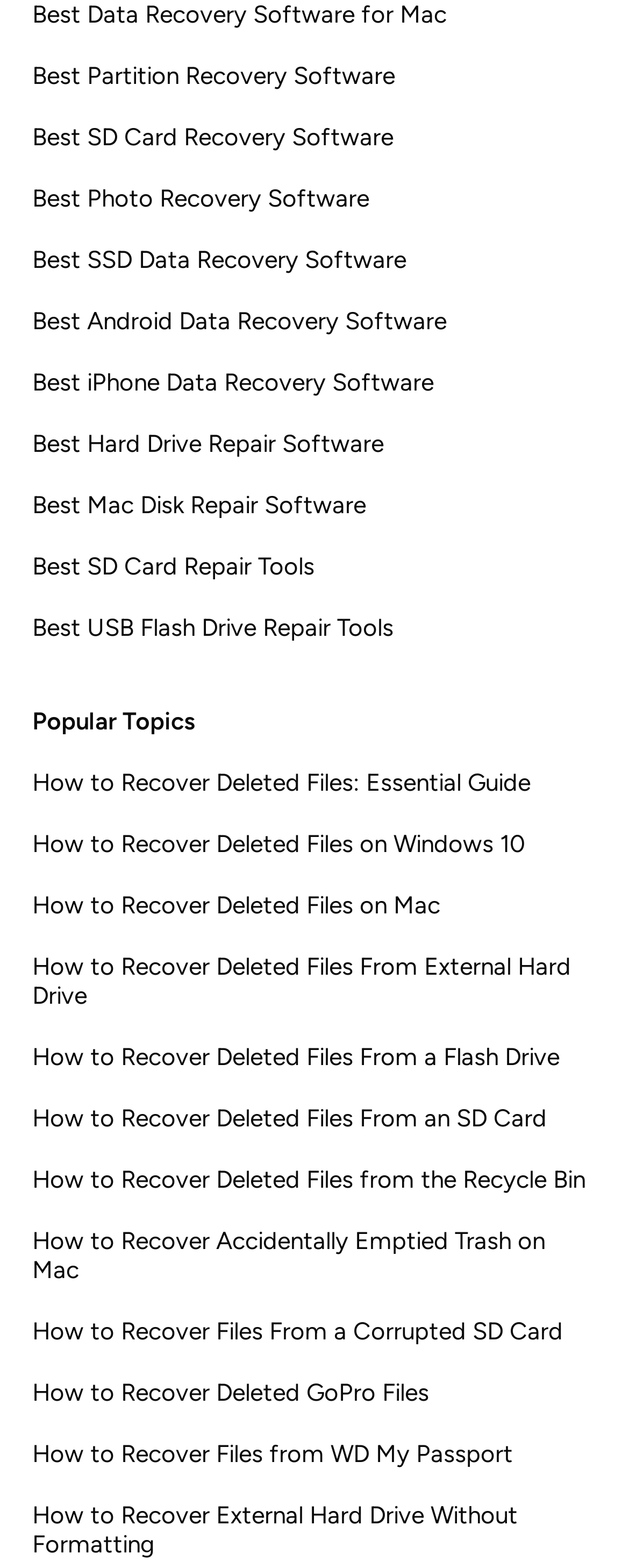Using the format (top-left x, top-left y, bottom-right x, bottom-right y), and given the element description, identify the bounding box coordinates within the screenshot: Best Android Data Recovery Software

[0.051, 0.195, 0.71, 0.214]